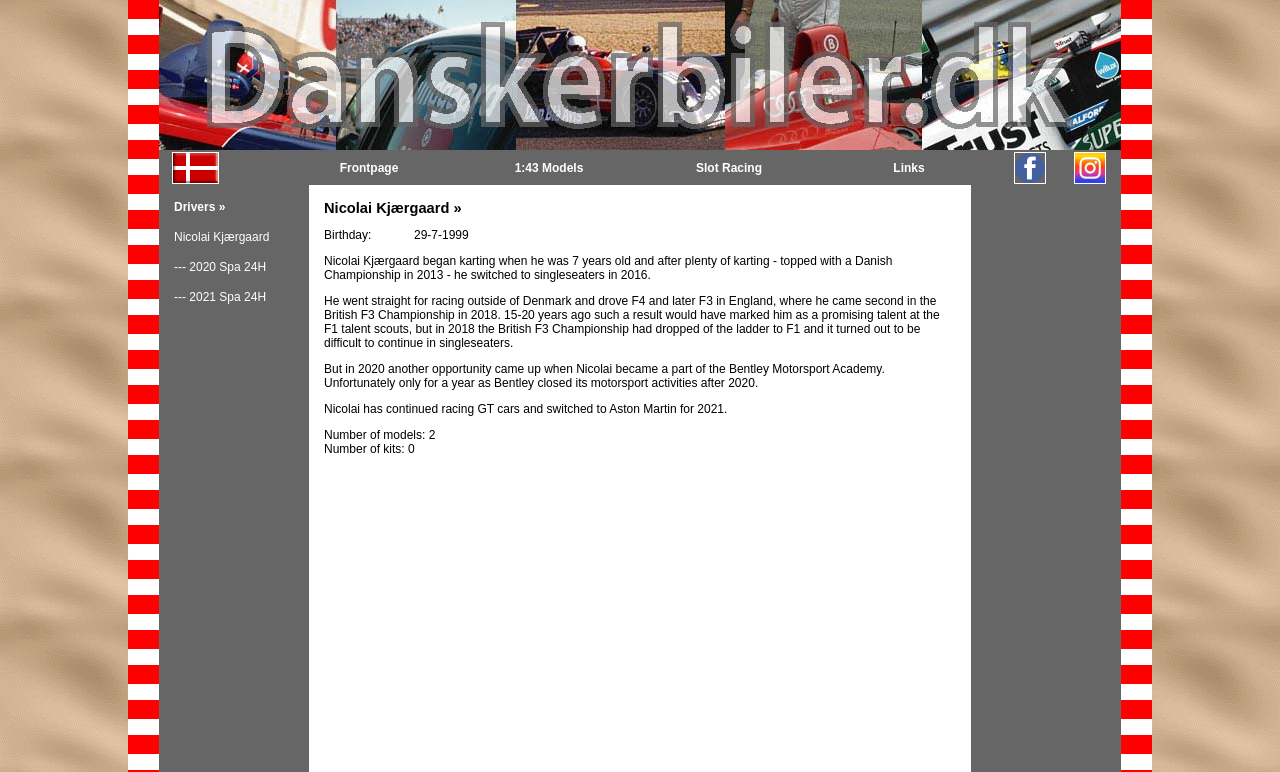Determine the bounding box coordinates of the UI element that matches the following description: "Kotlin Early Access Preview (Updated!)". The coordinates should be four float numbers between 0 and 1 in the format [left, top, right, bottom].

None